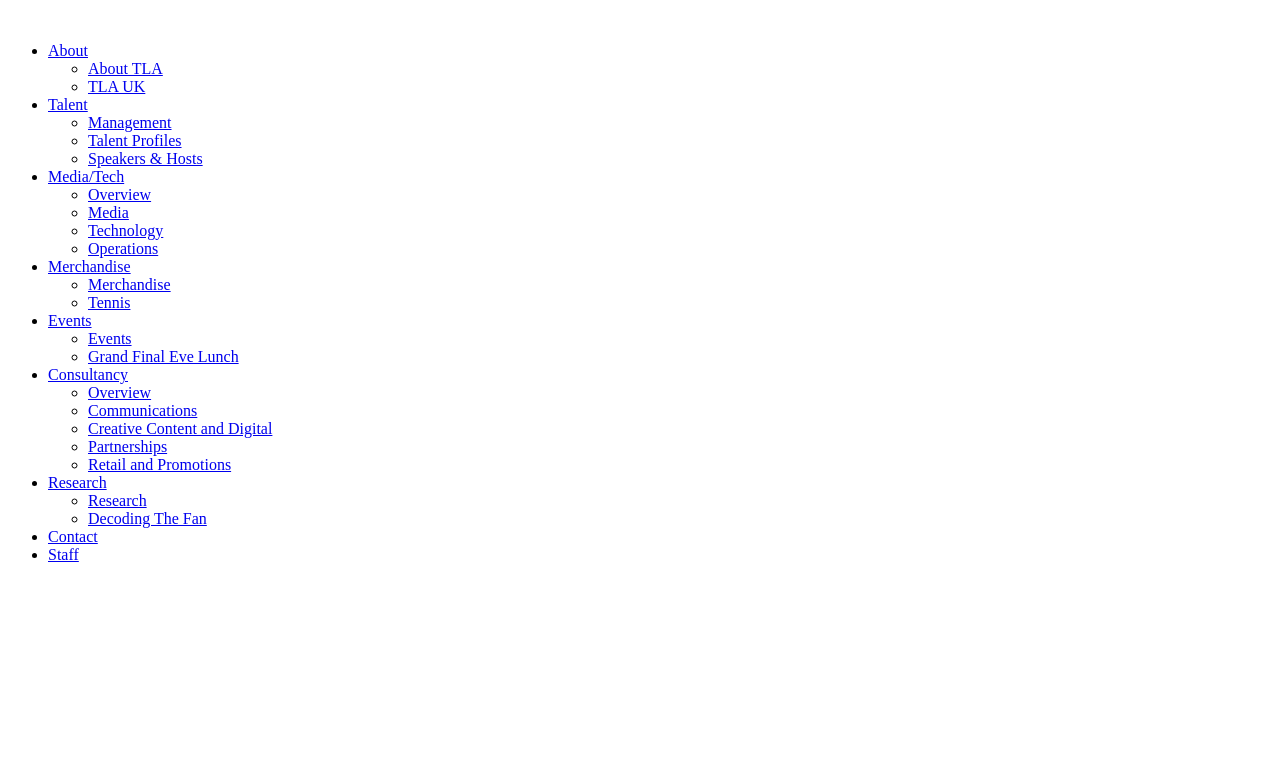What is the main topic of this webpage?
Offer a detailed and exhaustive answer to the question.

Based on the webpage's structure and content, it appears to be a personal webpage or a profile page for Danielle Laidley, possibly a sports personality or athlete. The links and sections on the page suggest that it is a comprehensive profile page with various aspects of her life and career.